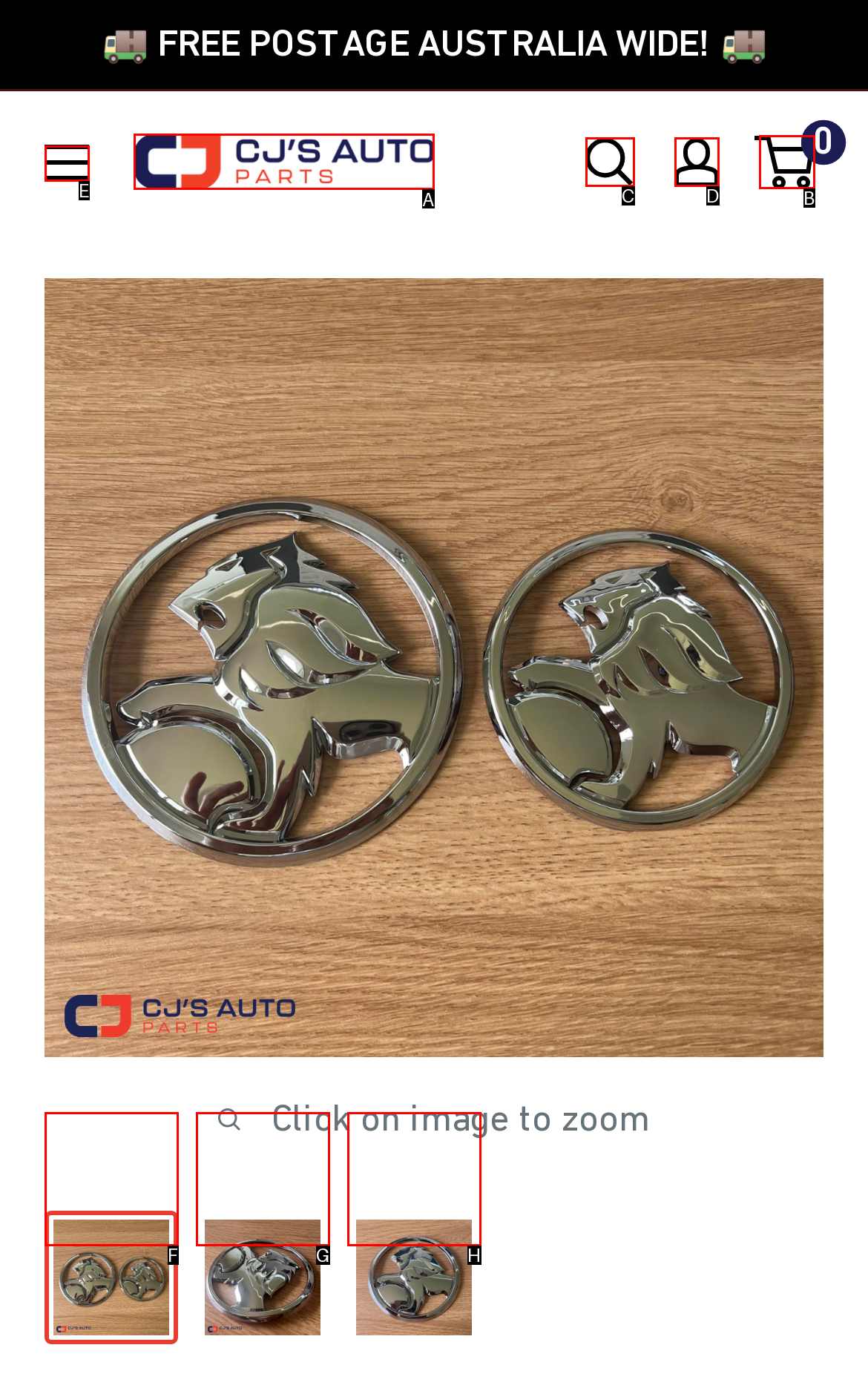Which HTML element fits the description: aria-label="Open menu"? Respond with the letter of the appropriate option directly.

E